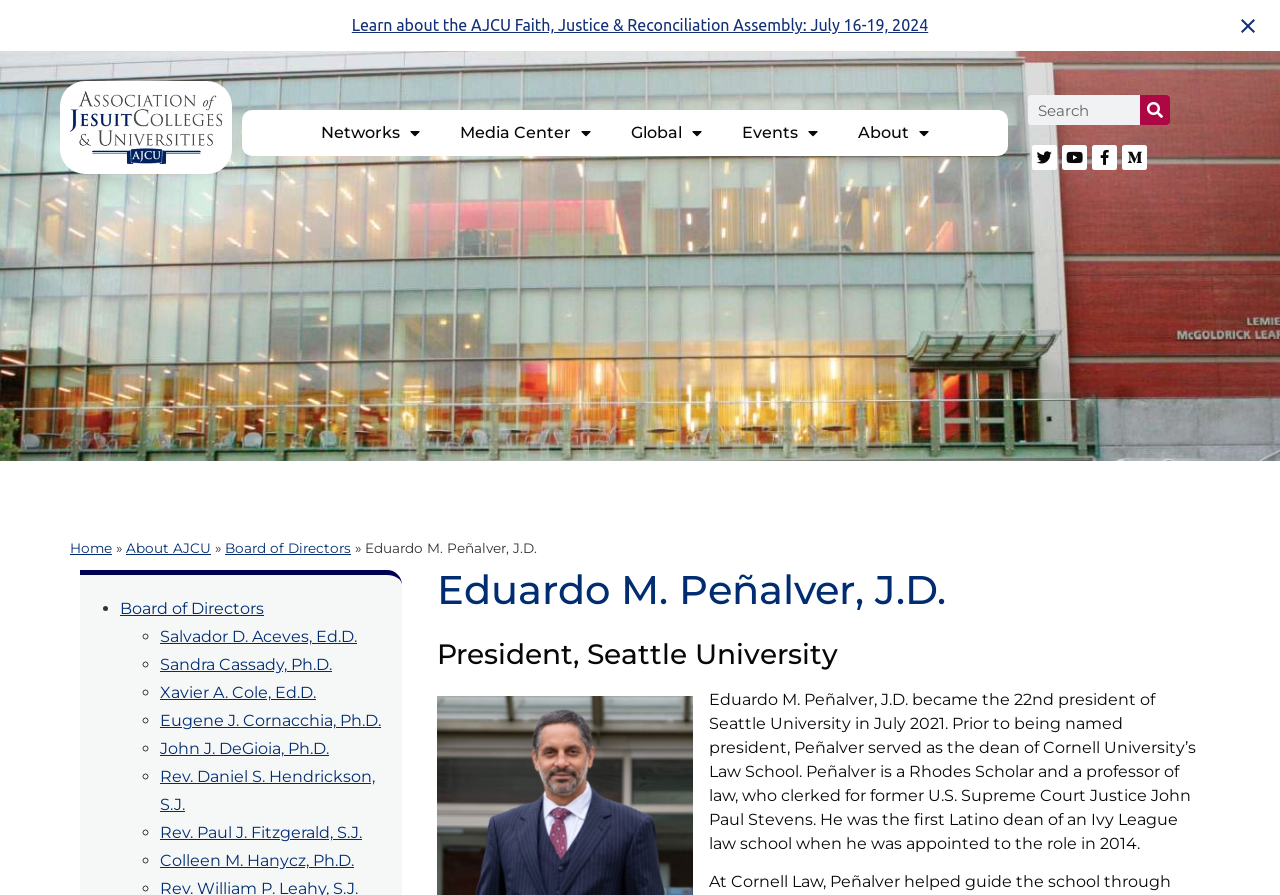Please mark the bounding box coordinates of the area that should be clicked to carry out the instruction: "View trending article 'How Senior Citizens Can Stay Independent And Healthy With Samsung Galaxy Watch6'".

None